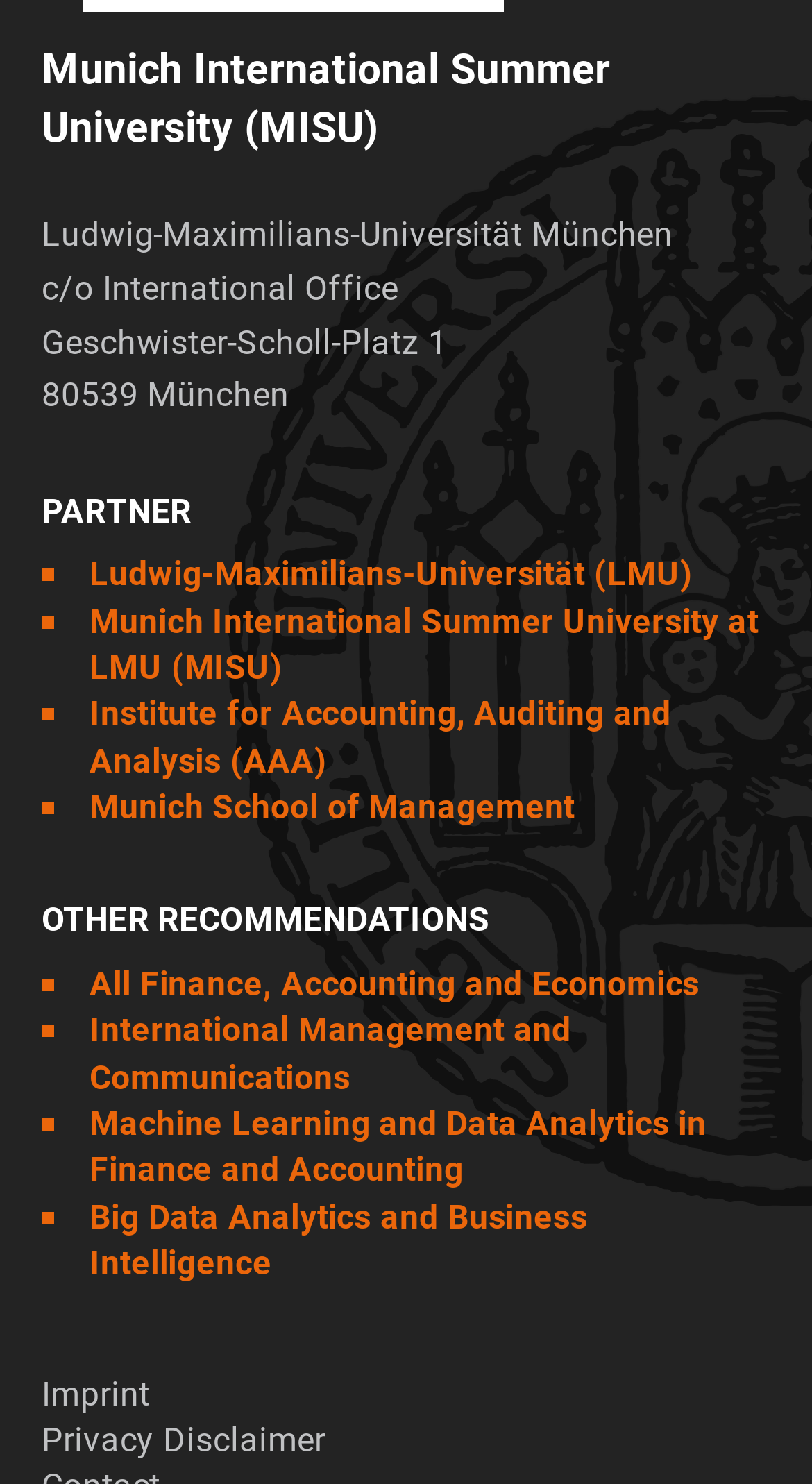Locate the bounding box coordinates of the clickable region to complete the following instruction: "read Privacy Disclaimer."

[0.051, 0.957, 0.401, 0.984]